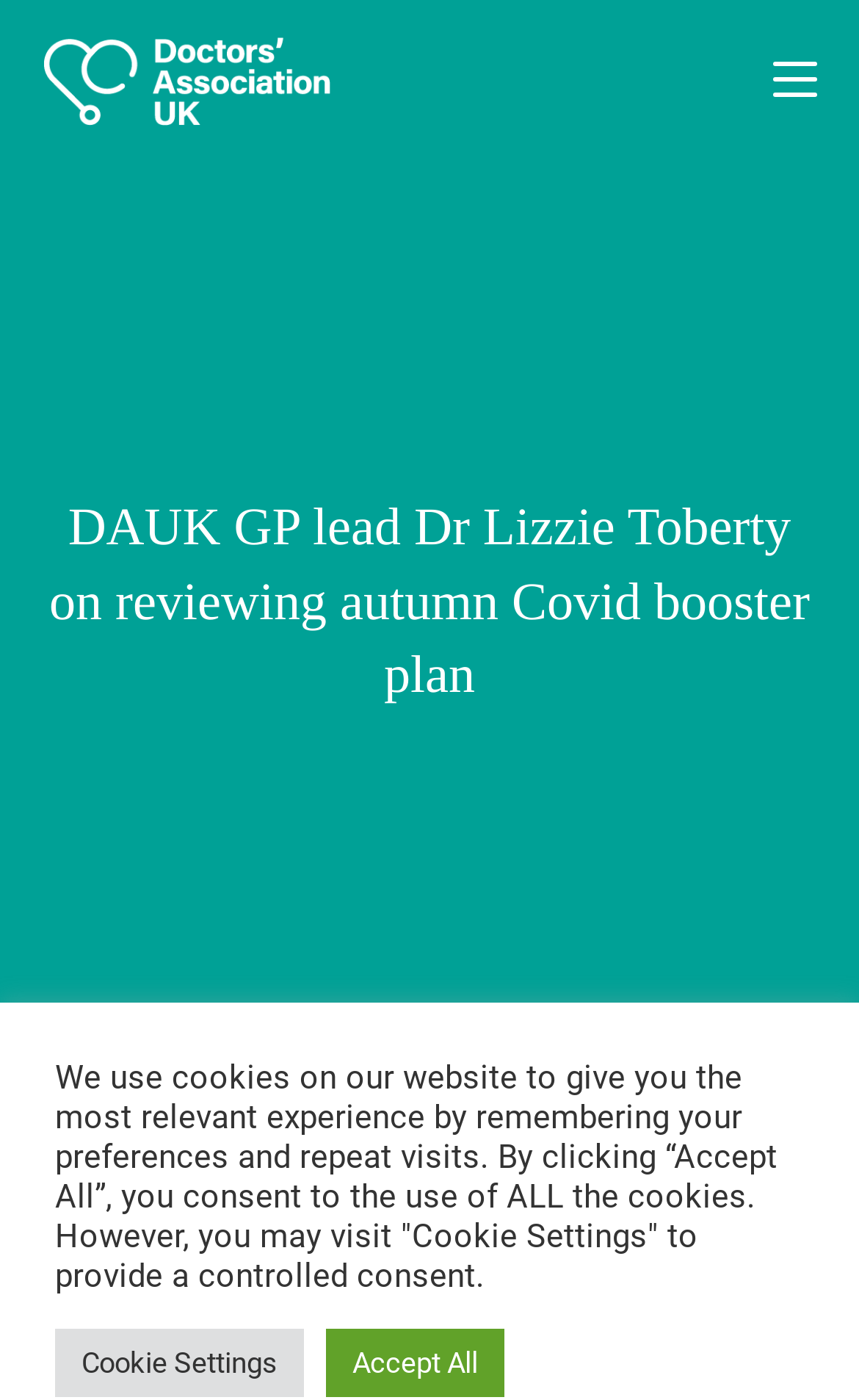Generate a detailed explanation of the webpage's features and information.

The webpage appears to be an article or news page from the Doctors' Association UK (DAUK) website. At the top left, there is a layout table with a link to the DAUK website. On the top right, there is a mobile menu link. 

Below the top section, there is a main header area that spans the entire width of the page. Within this header, there is a prominent heading that reads "DAUK GP lead Dr Lizzie Toberty on reviewing autumn Covid booster plan". 

Below the heading, there is a paragraph of text that describes Dr. Lizzie Toberty, the DAUK GP lead, discussing the upcoming autumn Covid booster campaign with i news UK. The text mentions NHS England and provides some context about the campaign.

At the bottom of the page, there is a notice about cookies on the website. The notice explains that the website uses cookies to provide a personalized experience and offers options to accept all cookies or visit the cookie settings to provide controlled consent. There are two buttons, "Cookie Settings" and "Accept All", allowing users to manage their cookie preferences.